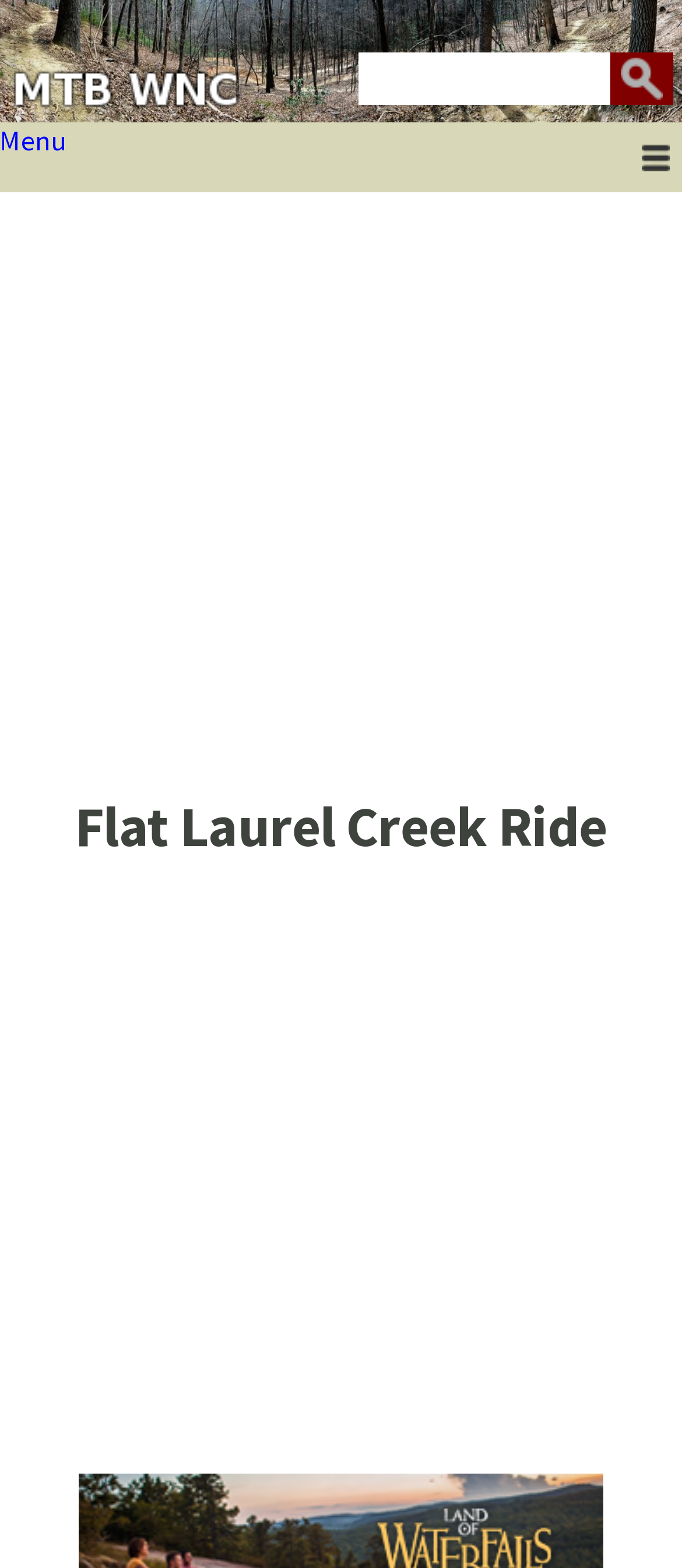Give a one-word or short phrase answer to this question: 
How many links are visible on the webpage?

1